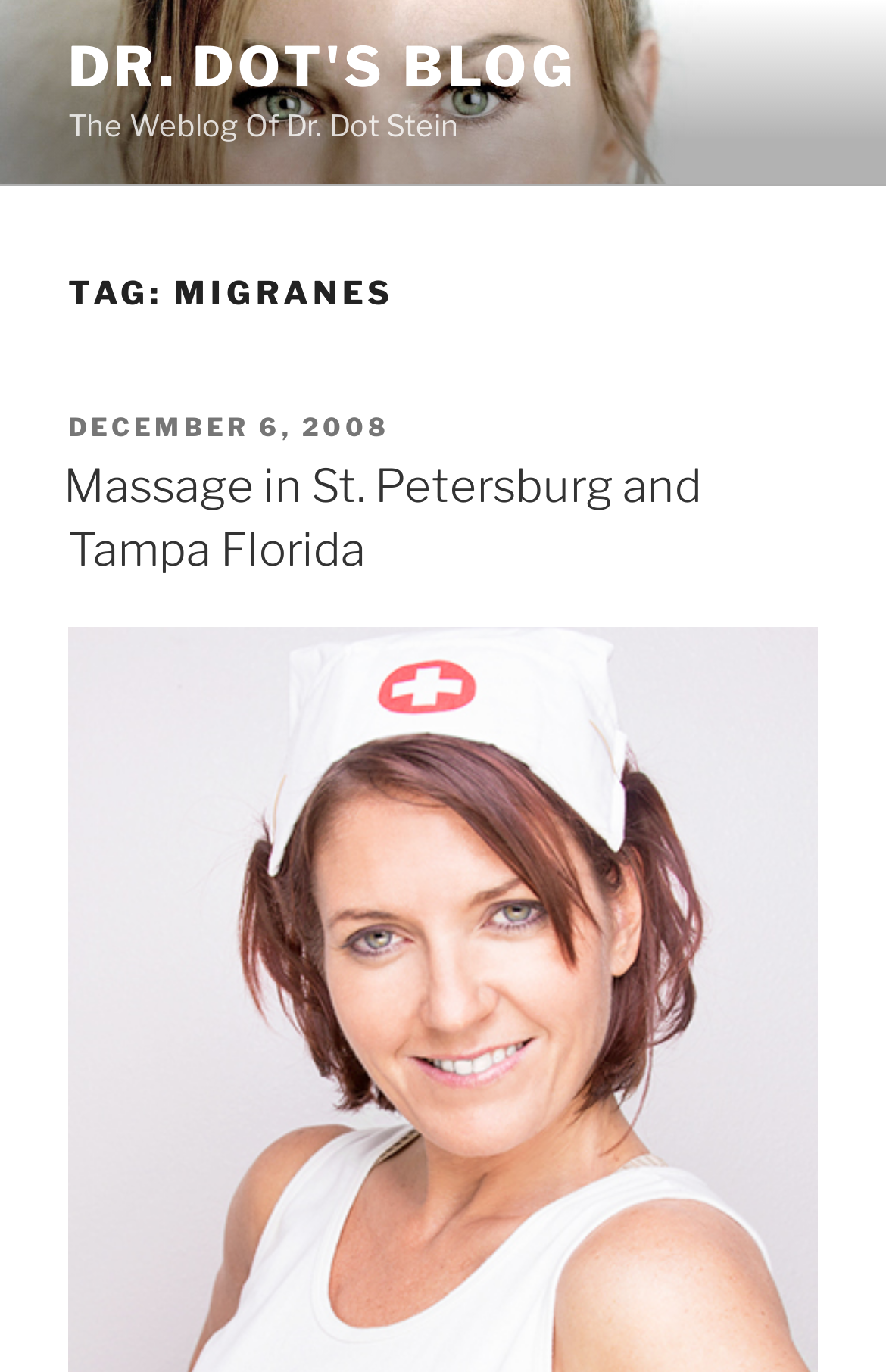Based on the image, please elaborate on the answer to the following question:
When was the blog post published?

The publication date of the blog post can be determined by looking at the link element with the text 'DECEMBER 6, 2008'. This suggests that the blog post was published on December 6, 2008.